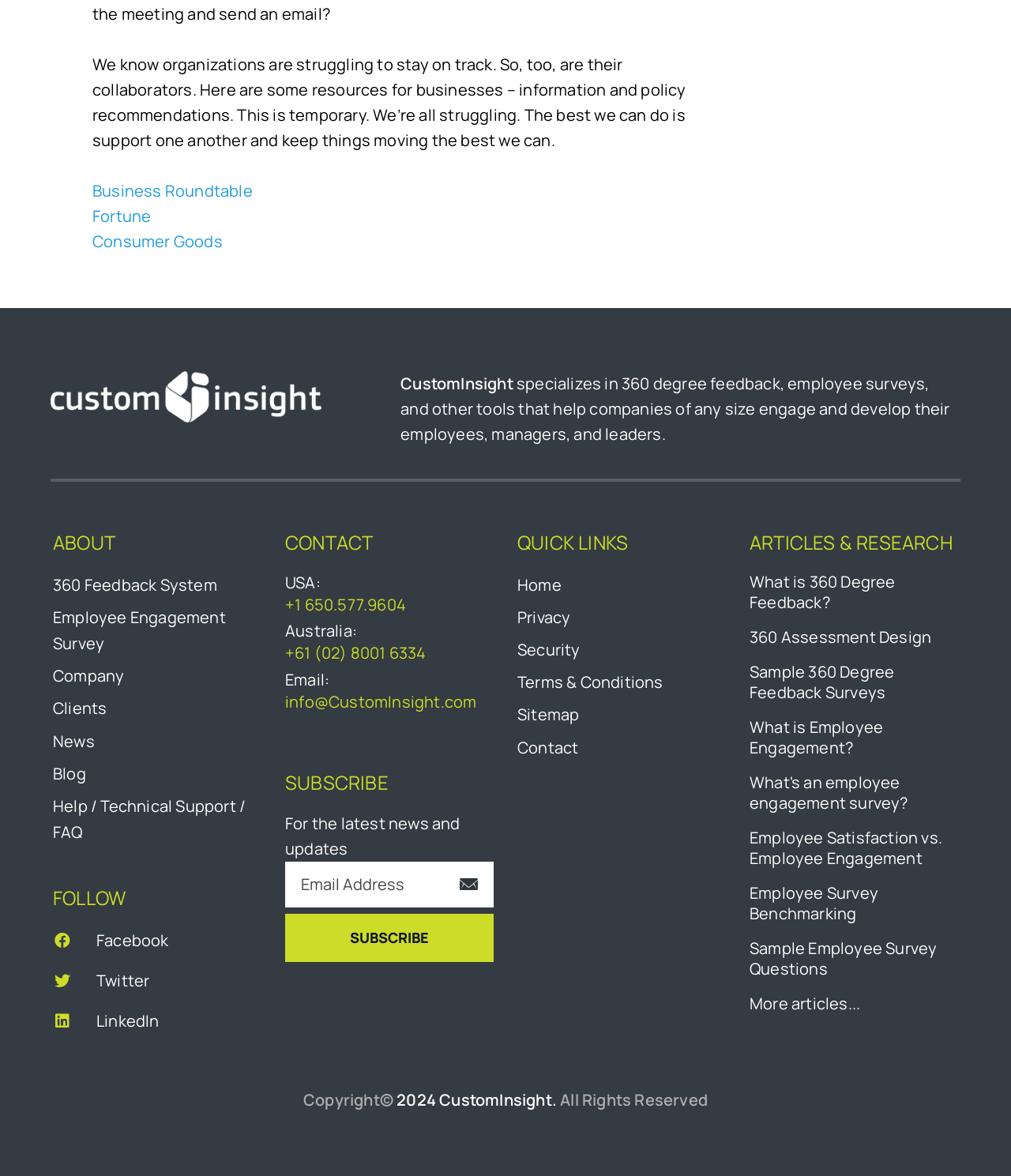Identify the bounding box coordinates of the clickable region necessary to fulfill the following instruction: "Click on the 'Subscribe' button". The bounding box coordinates should be four float numbers between 0 and 1, i.e., [left, top, right, bottom].

[0.282, 0.777, 0.488, 0.818]